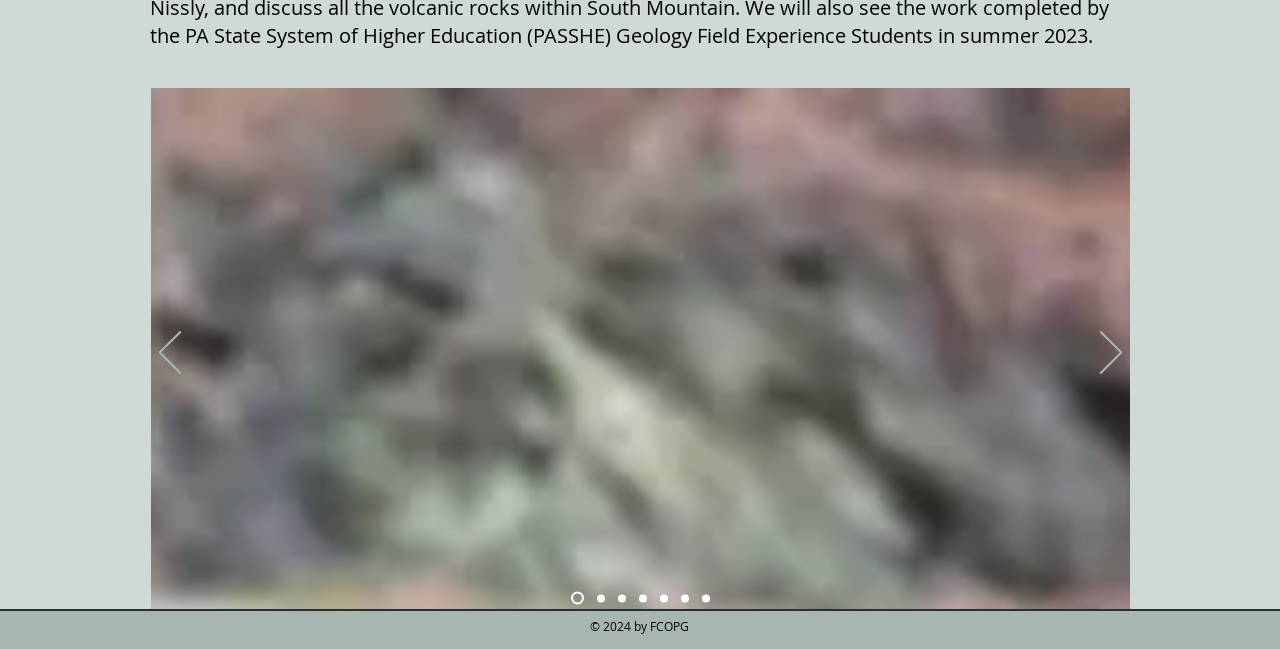What is the name of the first slide?
Answer the question with a single word or phrase derived from the image.

Octoraro Formation